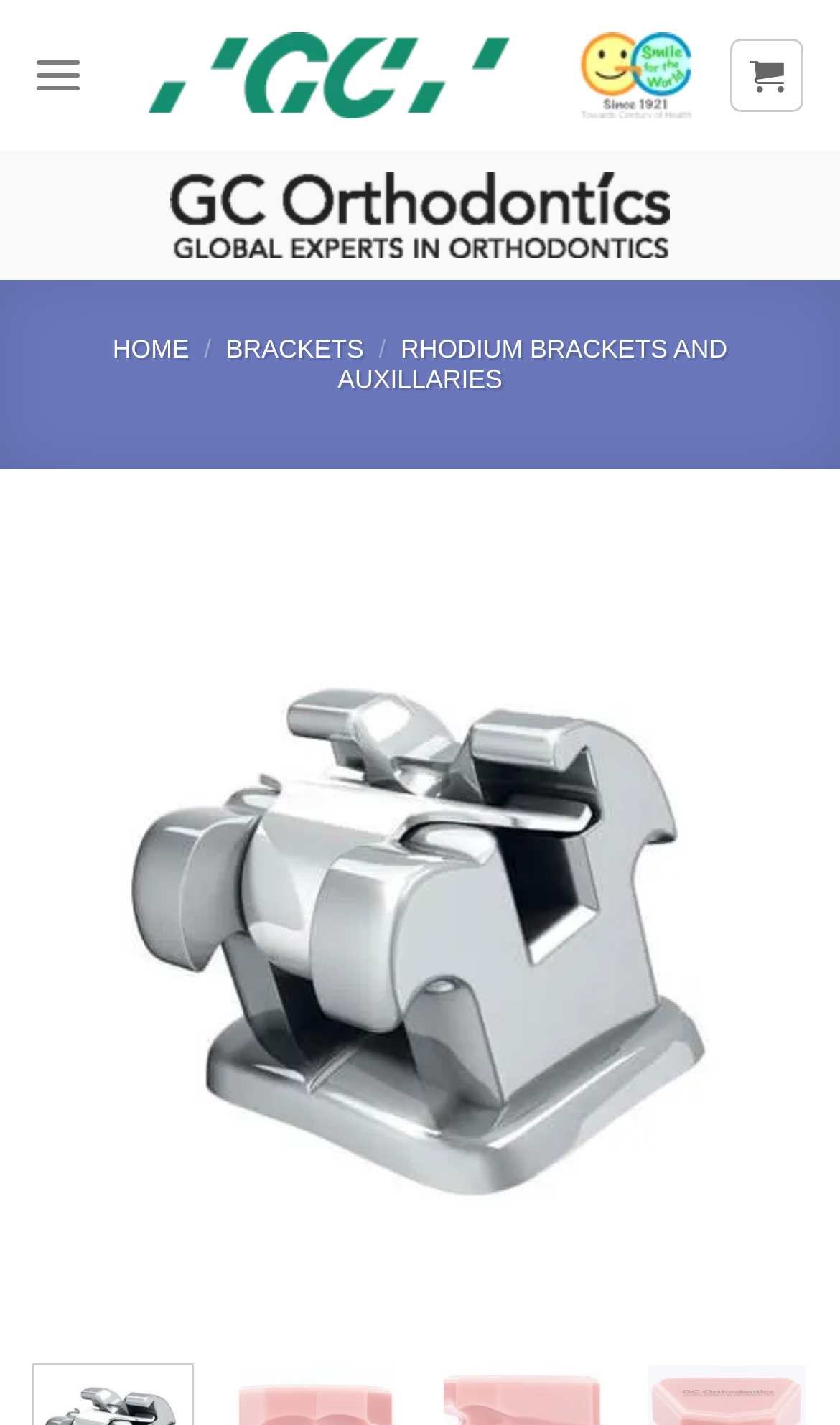Identify the bounding box of the UI component described as: "RHODIUM Brackets and Auxillaries".

[0.402, 0.234, 0.866, 0.277]